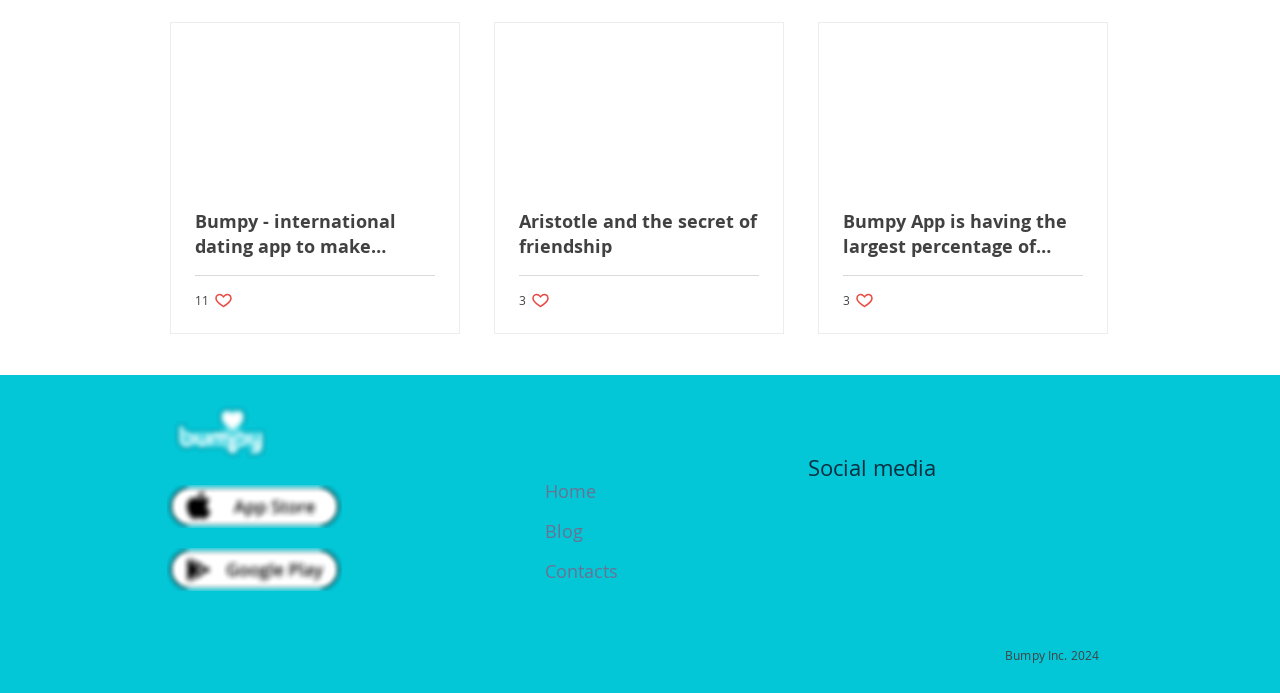Pinpoint the bounding box coordinates of the clickable element to carry out the following instruction: "Go to the Blog page."

[0.426, 0.737, 0.541, 0.795]